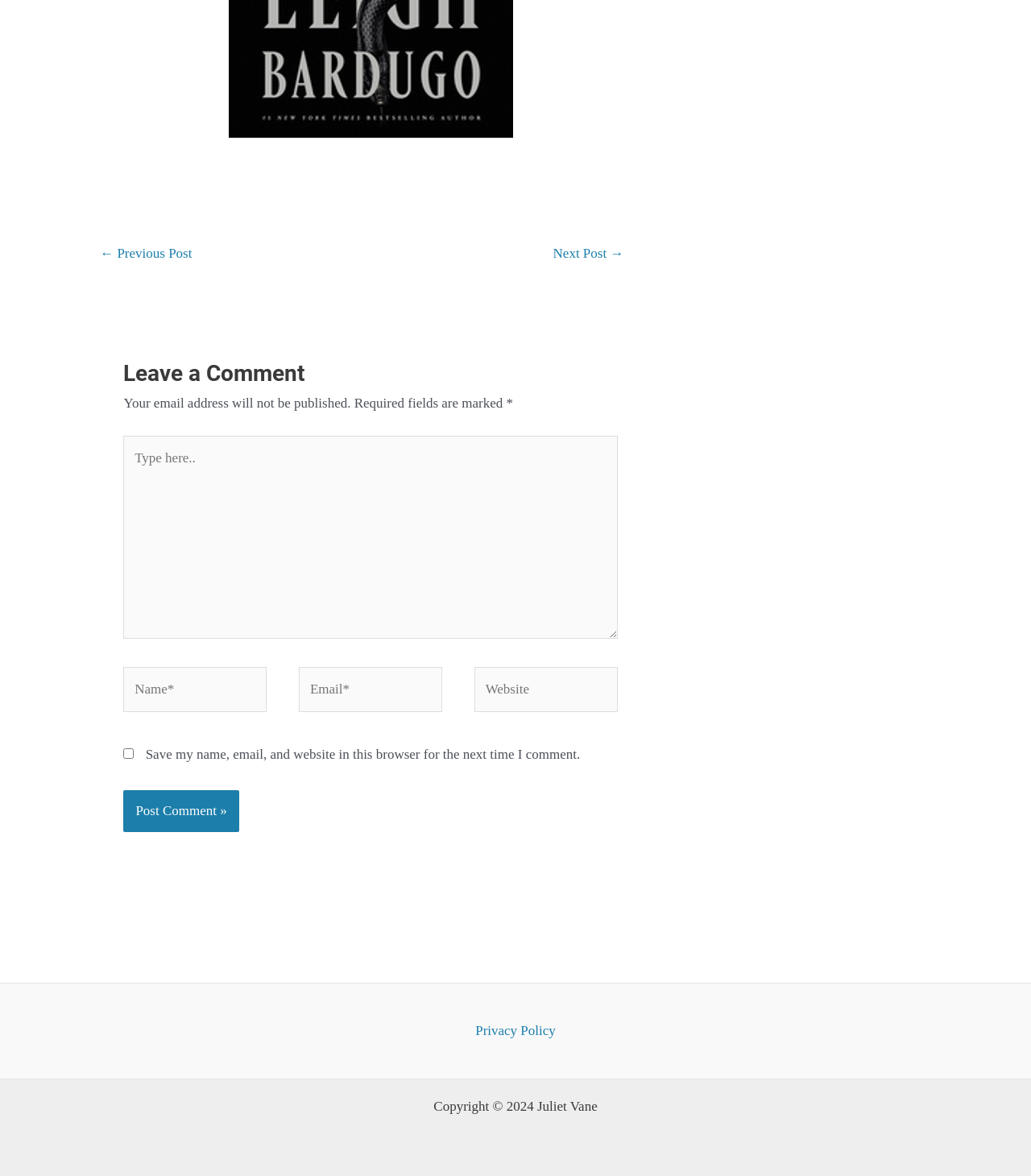Can you identify the bounding box coordinates of the clickable region needed to carry out this instruction: 'Click to post a comment'? The coordinates should be four float numbers within the range of 0 to 1, stated as [left, top, right, bottom].

[0.12, 0.672, 0.232, 0.707]